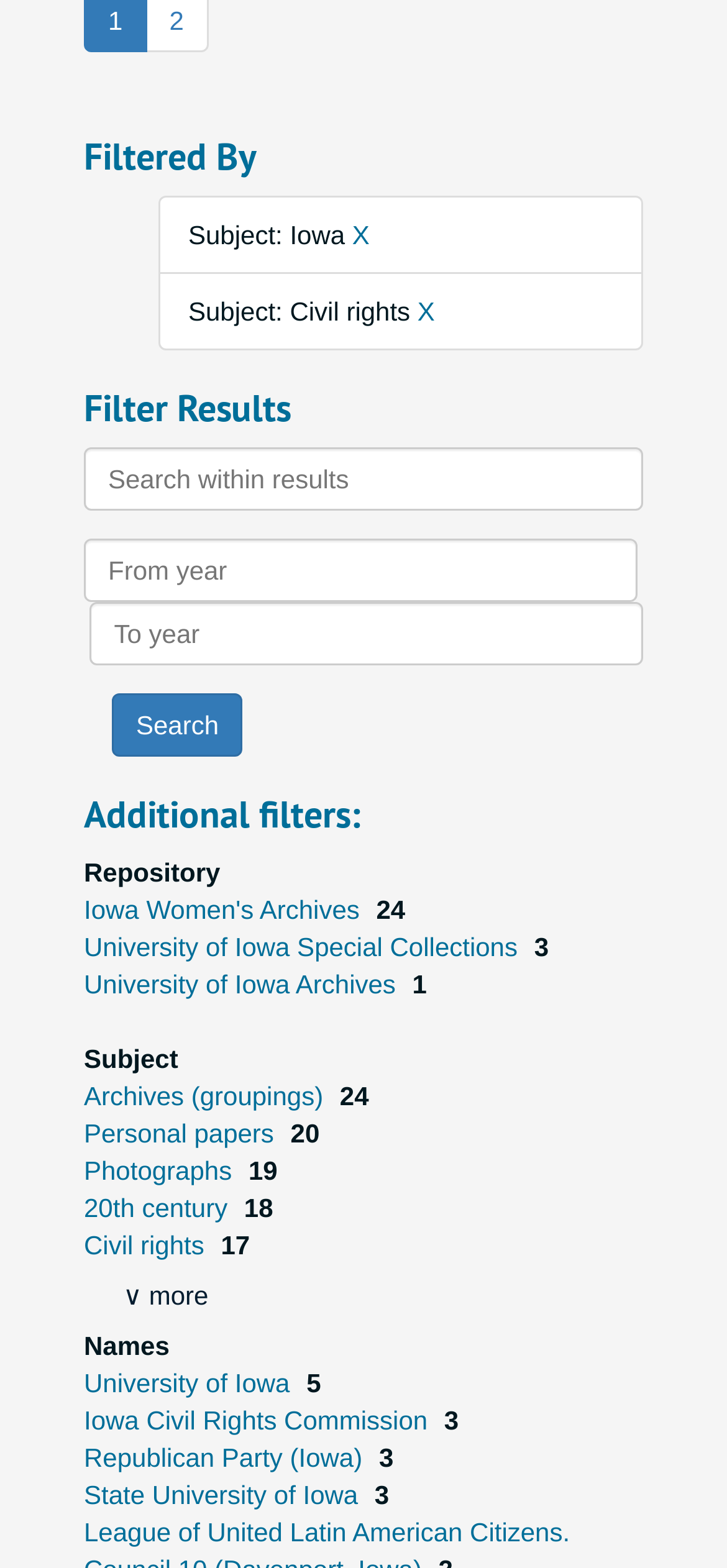Refer to the element description 20th century and identify the corresponding bounding box in the screenshot. Format the coordinates as (top-left x, top-left y, bottom-right x, bottom-right y) with values in the range of 0 to 1.

[0.115, 0.76, 0.323, 0.779]